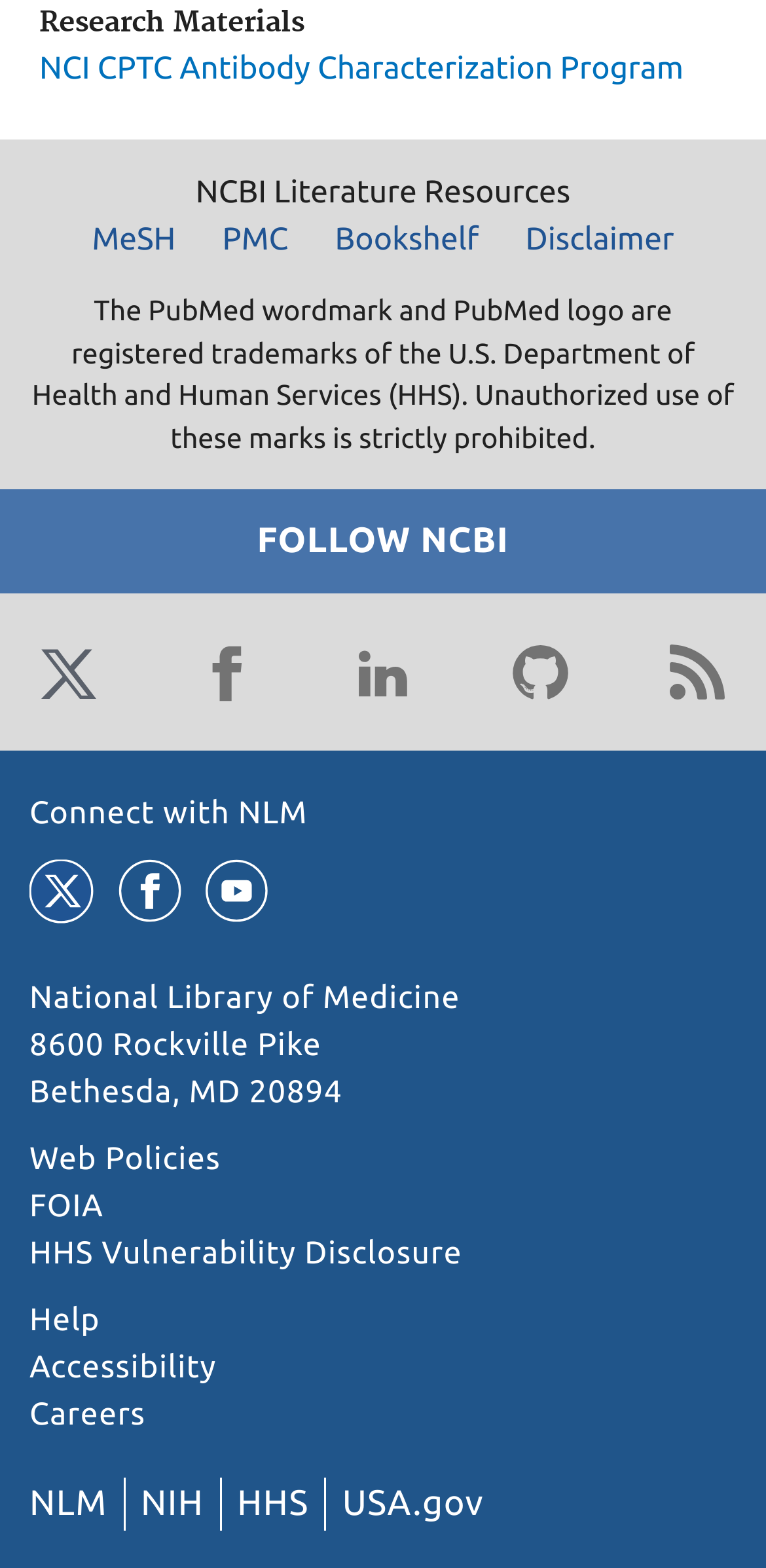What is the disclaimer mentioned on the webpage?
Could you answer the question with a detailed and thorough explanation?

The webpage has a static text element with the text 'The PubMed wordmark and PubMed logo are registered trademarks of the U.S. Department of Health and Human Services (HHS). Unauthorized use of these marks is strictly prohibited', which is likely the disclaimer mentioned on the webpage.